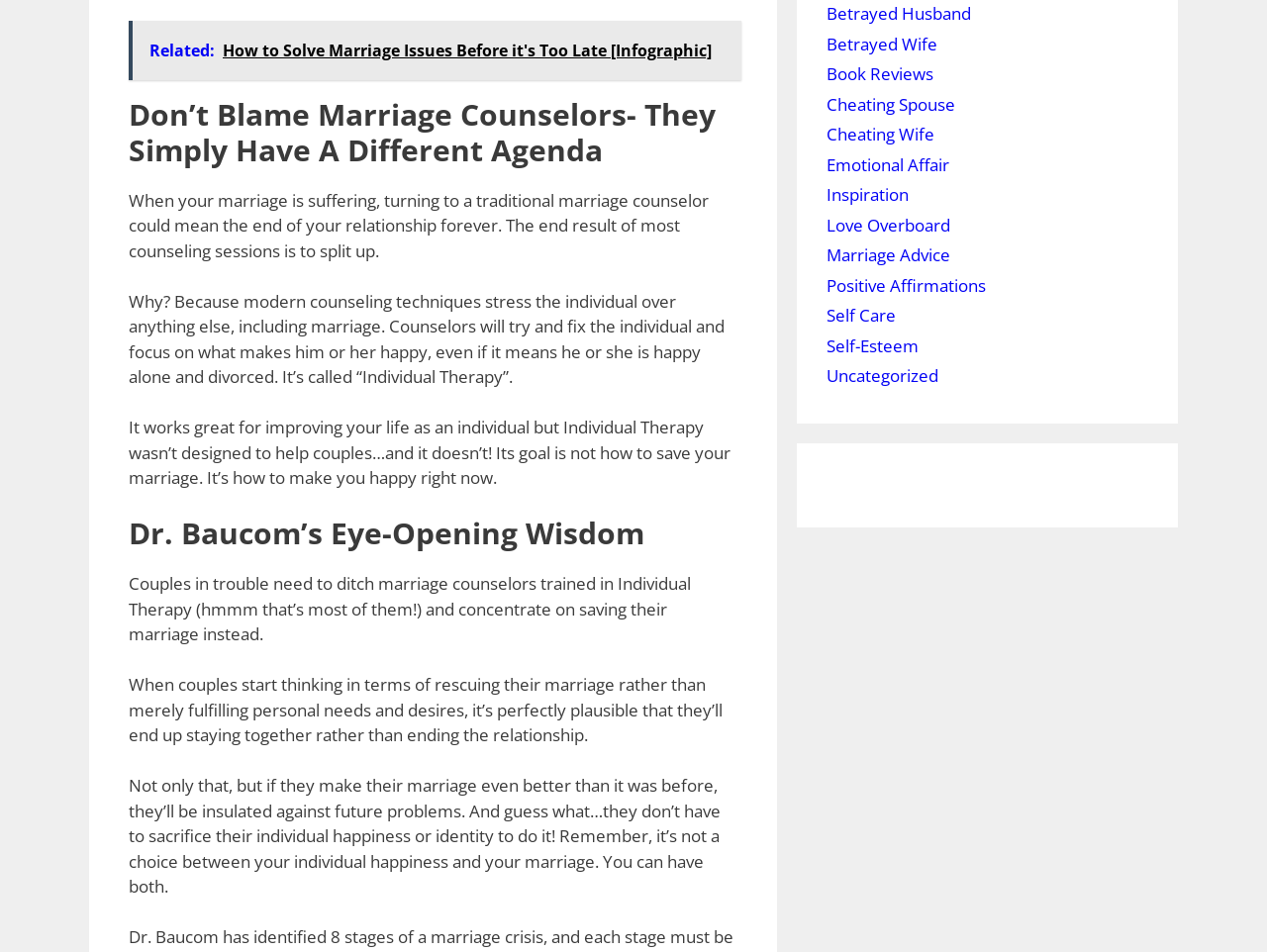Based on the element description: "Self-Esteem", identify the bounding box coordinates for this UI element. The coordinates must be four float numbers between 0 and 1, listed as [left, top, right, bottom].

[0.652, 0.351, 0.725, 0.375]